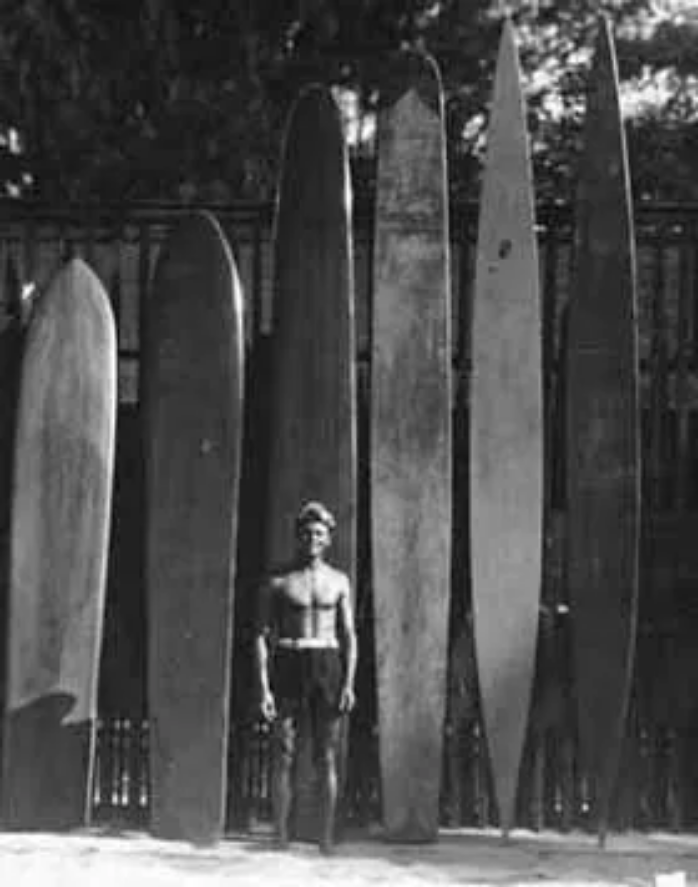What is highlighted by the sun's rays in the photograph?
Using the visual information, answer the question in a single word or phrase.

Textures of surfboards